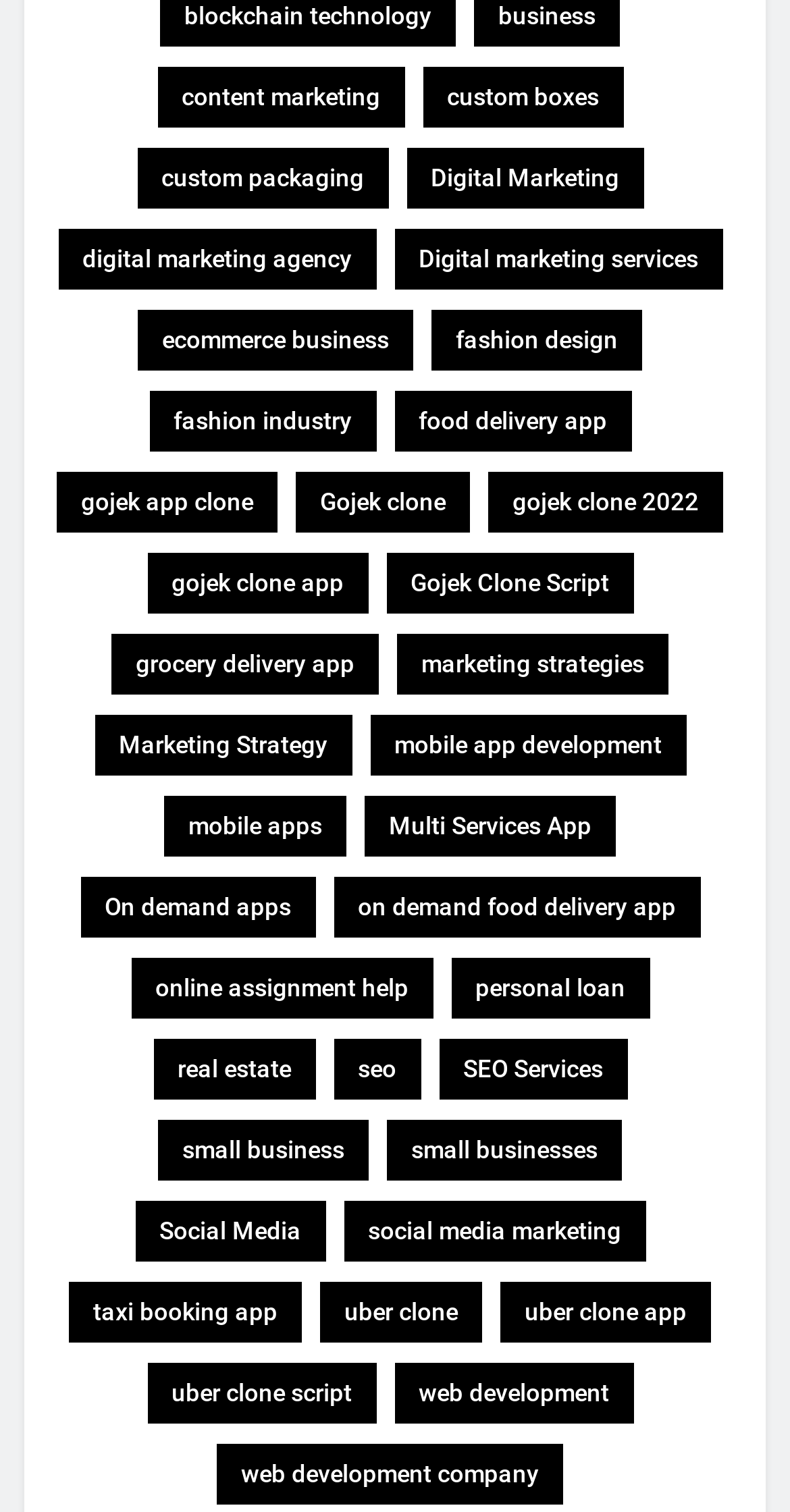Please identify the bounding box coordinates of the area that needs to be clicked to follow this instruction: "Click on Digital Marketing".

[0.514, 0.098, 0.814, 0.138]